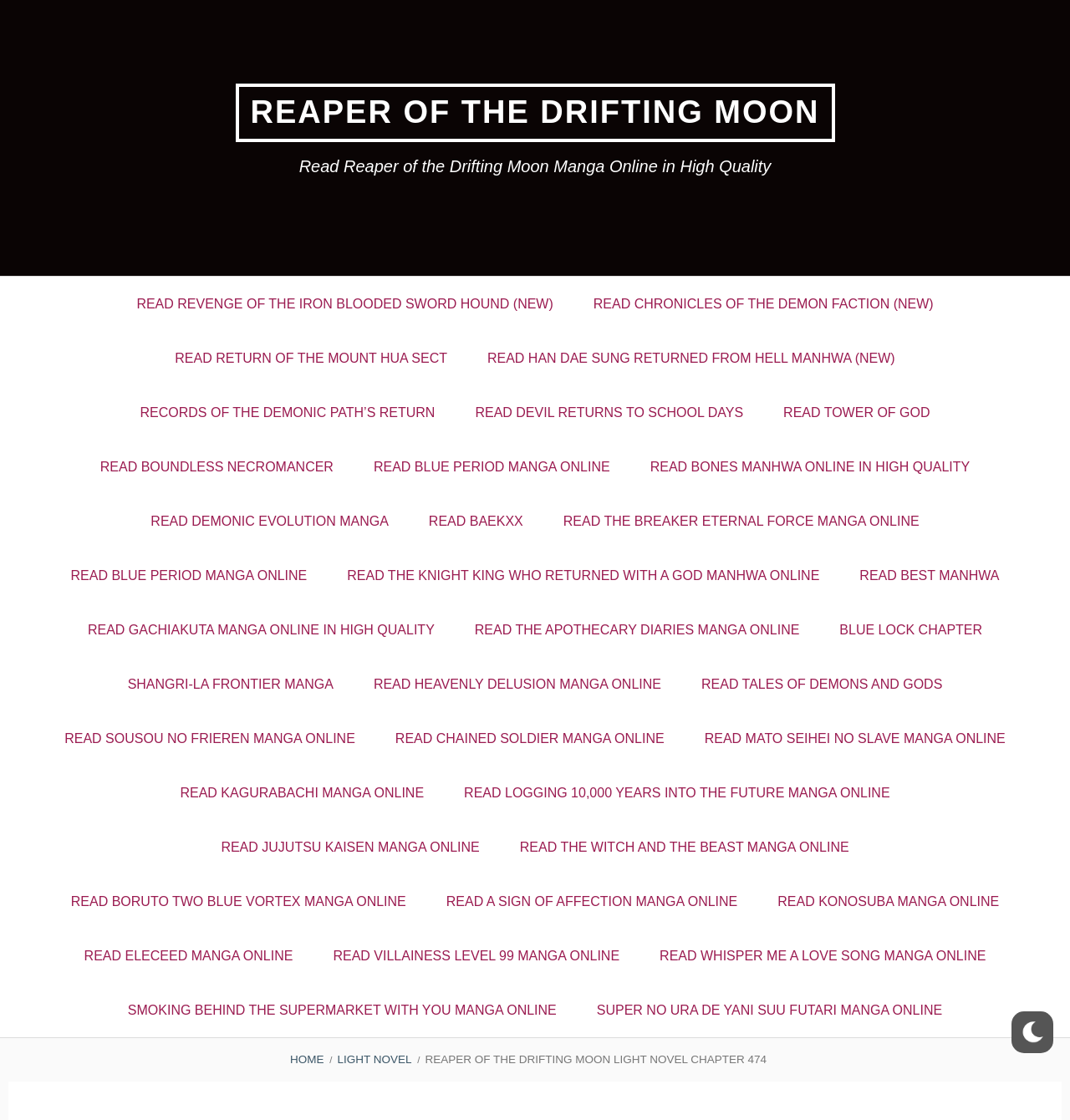Answer the following query with a single word or phrase:
Are there any other light novels available on this webpage?

Yes